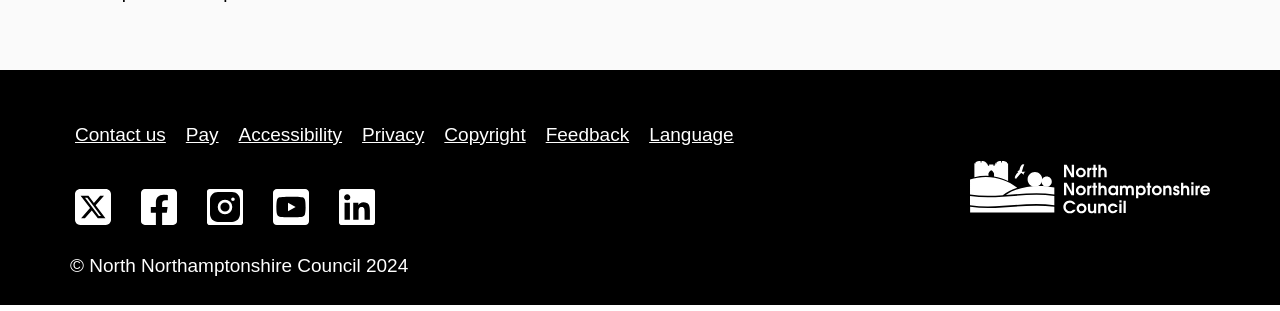Use a single word or phrase to answer the question:
What is the year mentioned in the footer section?

2024